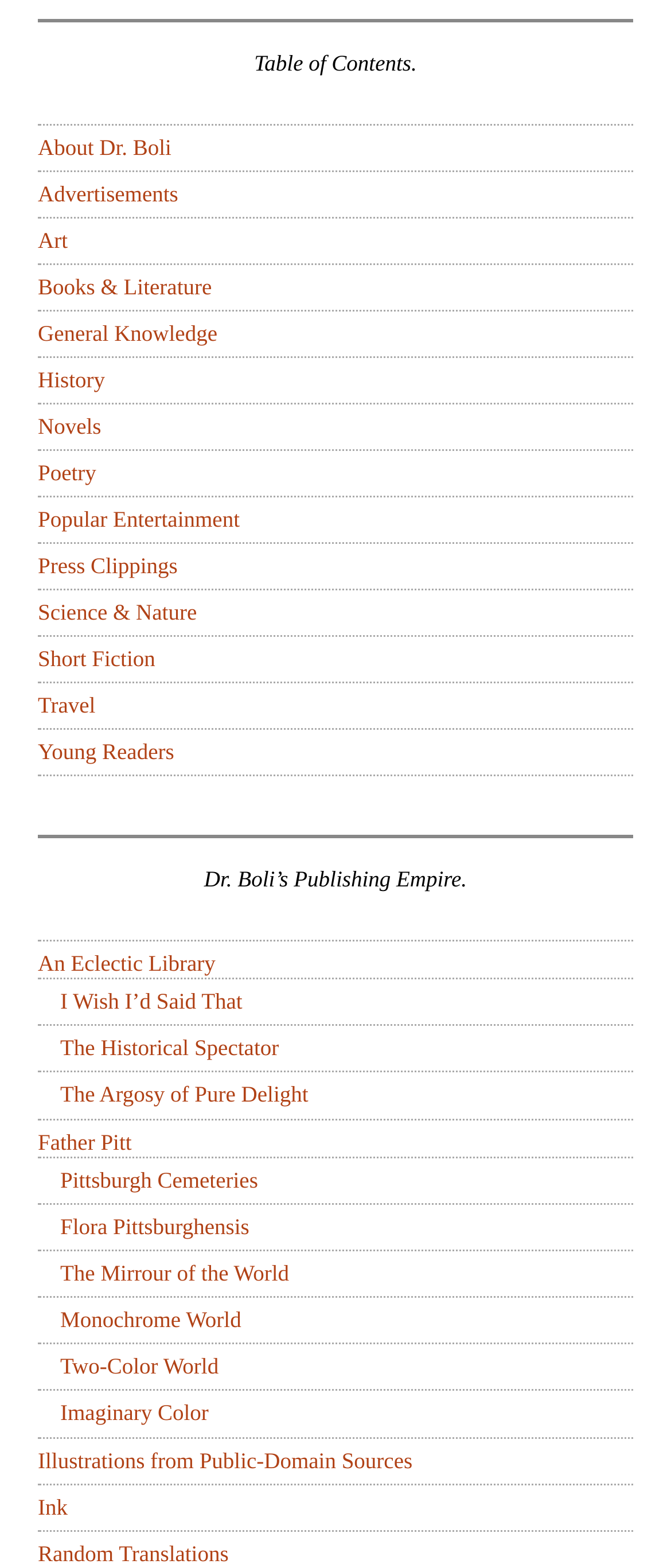Give a one-word or short phrase answer to the question: 
What is the last category listed?

Young Readers